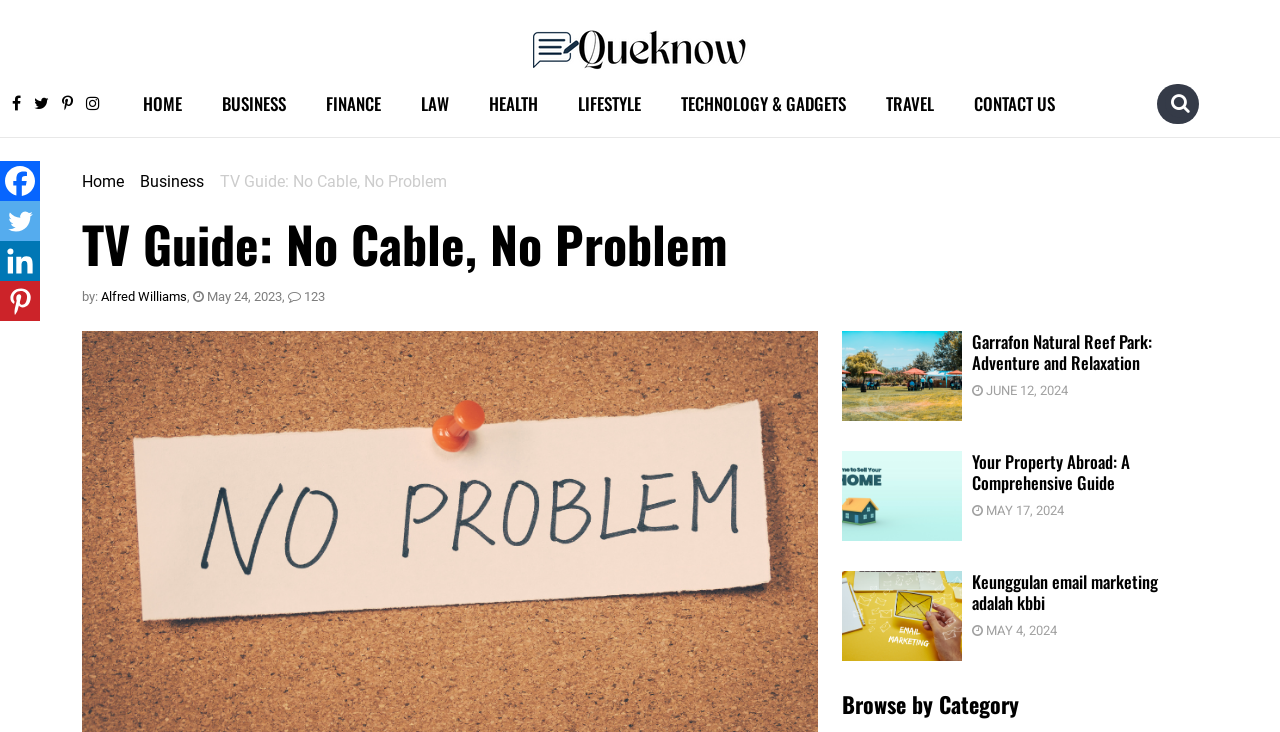Generate a detailed explanation of the webpage's features and information.

The webpage appears to be a blog or news website with a focus on entertainment and lifestyle. At the top, there is a logo of "Queknow" on the left, accompanied by a navigation menu with links to various categories such as "HOME", "BUSINESS", "FINANCE", and more. On the right side of the top section, there is a search bar with a magnifying glass icon.

Below the top section, there is a breadcrumb navigation menu with links to "Home" and "Business". The main title of the webpage, "TV Guide: No Cable, No Problem", is displayed prominently, followed by the author's name, "Alfred Williams", and the publication date, "May 24, 2023".

The main content of the webpage is divided into several sections, each featuring a different article or news story. The first section is about "Garrafon Natural Reef Park", with an image and a heading that reads "Garrafon Natural Reef Park: Adventure and Relaxation". The second section is about "Your Property Abroad", with an image and a heading that reads "Your Property Abroad: A Comprehensive Guide". The third section is about "Keunggulan email marketing adalah kbbi", with an image and a heading that reads "Keunggulan email marketing adalah kbbi".

Each section has a publication date displayed below the heading. There are also social media links to Facebook, Twitter, LinkedIn, and Pinterest on the left side of the webpage, repeated several times.

Overall, the webpage has a clean and organized layout, with clear headings and concise text. The use of images and icons adds visual appeal to the webpage.